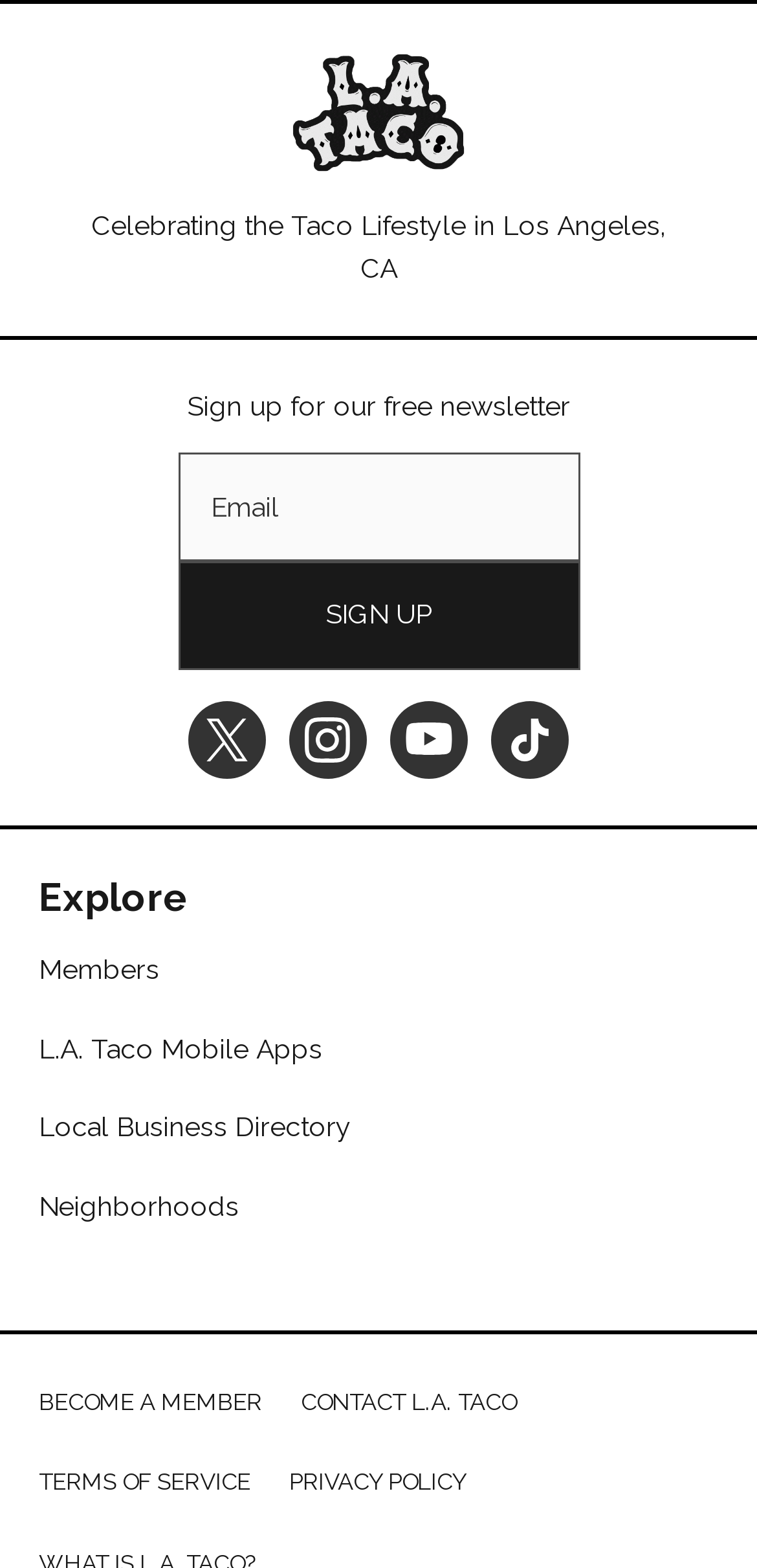Determine the bounding box coordinates of the clickable element to achieve the following action: 'Become a member'. Provide the coordinates as four float values between 0 and 1, formatted as [left, top, right, bottom].

[0.051, 0.885, 0.346, 0.903]